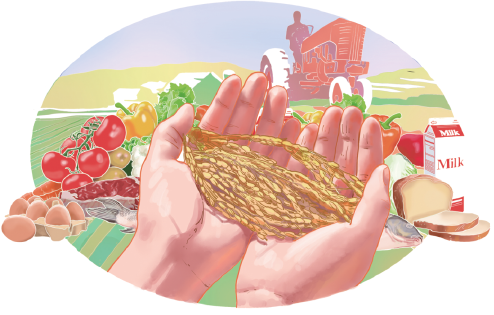Generate a detailed caption that describes the image.

The image showcases a vibrant and illustrative representation of food security, emphasizing the importance of reducing grain loss and waste. In the foreground, two hands gently cradle a delicate network of grains, symbolizing the fragility and significance of food resources. Surrounding the hands are an assortment of agricultural products: ripe tomatoes, fresh vegetables, eggs, fish, and milk, highlighting the diversity and bounty of food. In the background, a farmer operating a tractor signifies the agricultural efforts necessary to sustain this food production. The serene landscape is rendered in soft, inviting colors, reinforcing the theme of sustainability in food practices. This imagery aligns with a broader discussion on ensuring food security and the need for effective strategies to minimize waste throughout the supply chain.